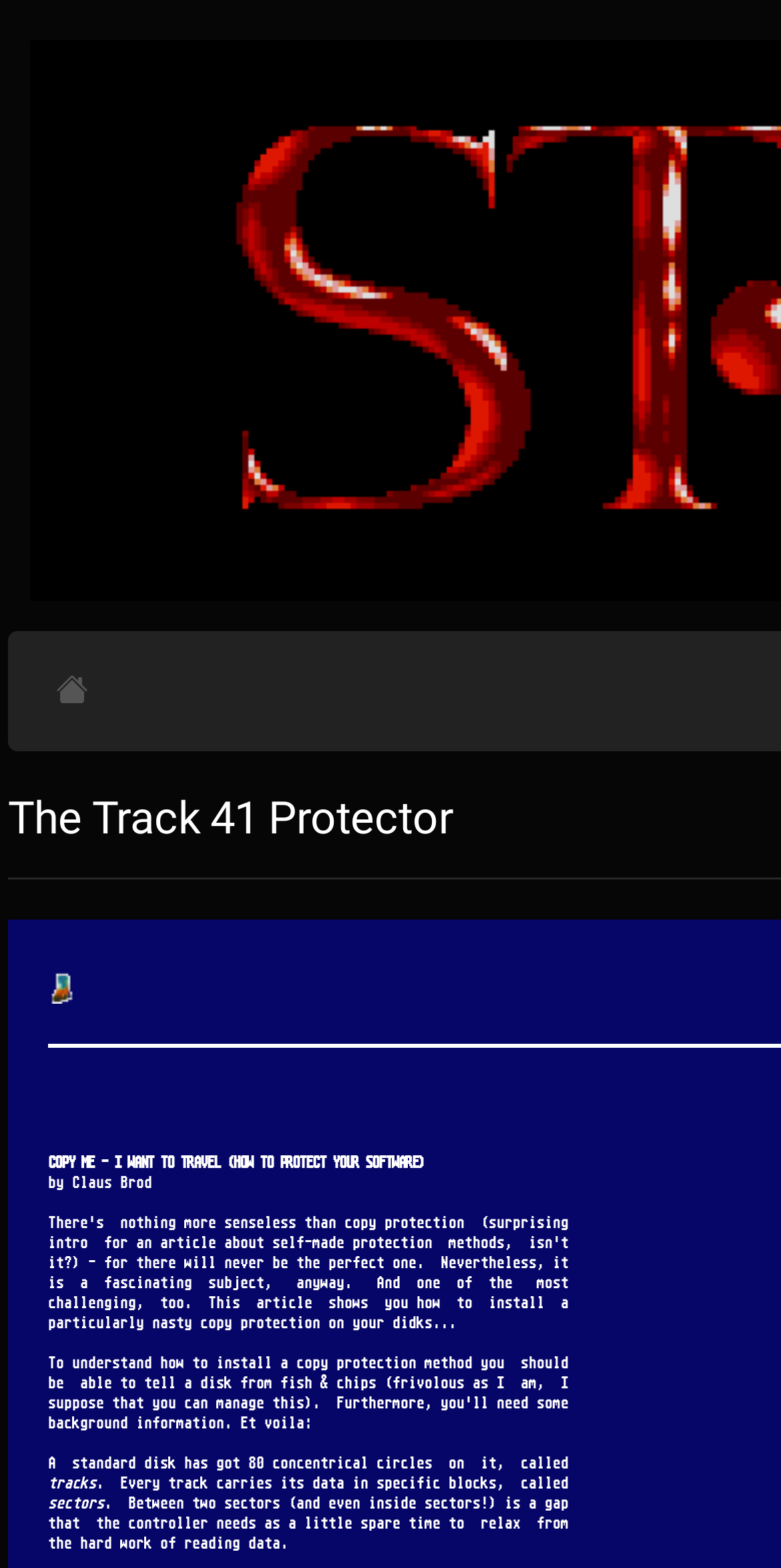Please provide a detailed answer to the question below based on the screenshot: 
What is the topic of the article?

I found the topic of the article by reading the text in the StaticText elements. The text mentions 'copy protection', 'install a copy protection method', and 'protect your software', which suggests that the article is about copy protection.